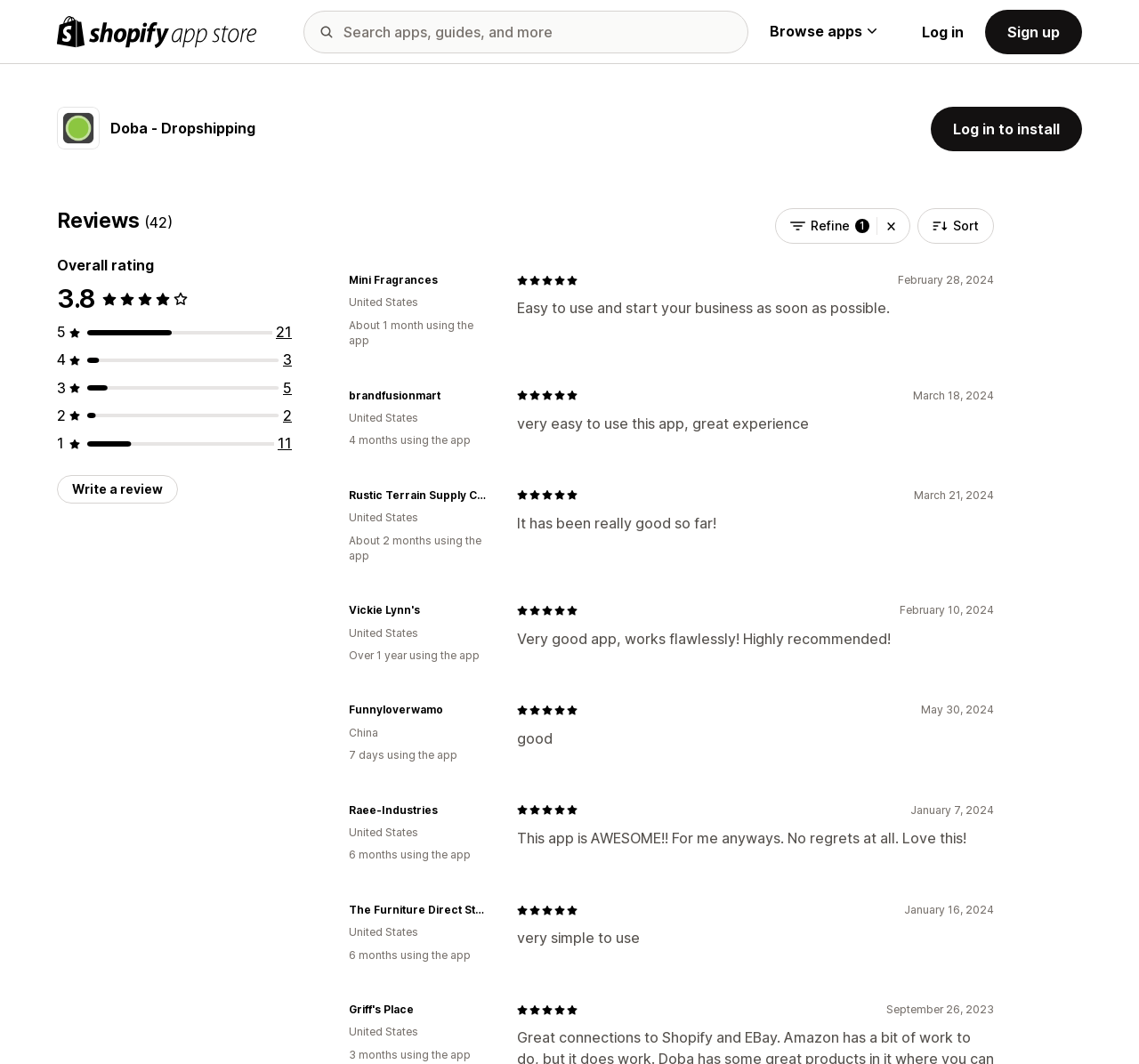Generate a thorough explanation of the webpage's elements.

This webpage is about the Doba - Dropshipping app on the Shopify App Store. At the top left, there is a Shopify App Store logo, and next to it, a search box where users can search for apps, guides, and more. Below the search box, there are two buttons: "Browse apps" and "Log in to install". 

On the right side of the top section, there are two links: "Log in" and "Sign up". Below these links, there is a figure with the Doba - Dropshipping logo and a heading that reads "Doba - Dropshipping". 

The main content of the page is divided into two sections. The left section has a heading that reads "Reviews (42)" and displays an overall rating of 3.8 out of 5 stars. Below the rating, there are links to view 21, 3, 5, 2, and 11 total reviews. There is also a button to write a review.

The right section displays individual reviews. Each review includes the reviewer's name, their country, how long they have been using the app, and their rating (5 out of 5 stars in all the displayed reviews). The reviews also include a brief comment from the reviewer, such as "Easy to use and start your business as soon as possible" or "Very good app, works flawlessly! Highly recommended!". The reviews are dated, with the most recent one at the top.